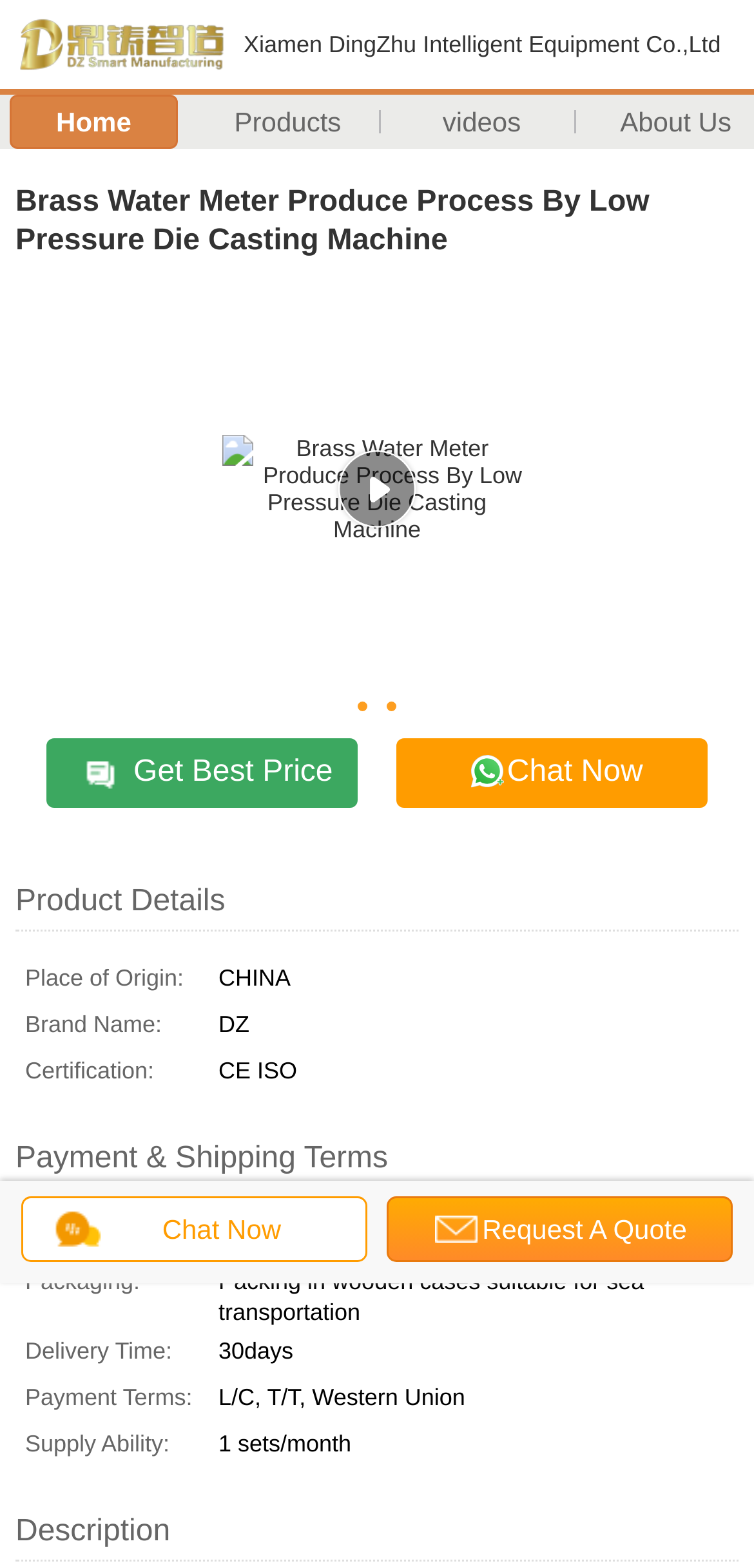Please identify the bounding box coordinates of the clickable area that will allow you to execute the instruction: "View the 'Product Details'".

[0.021, 0.565, 0.299, 0.586]